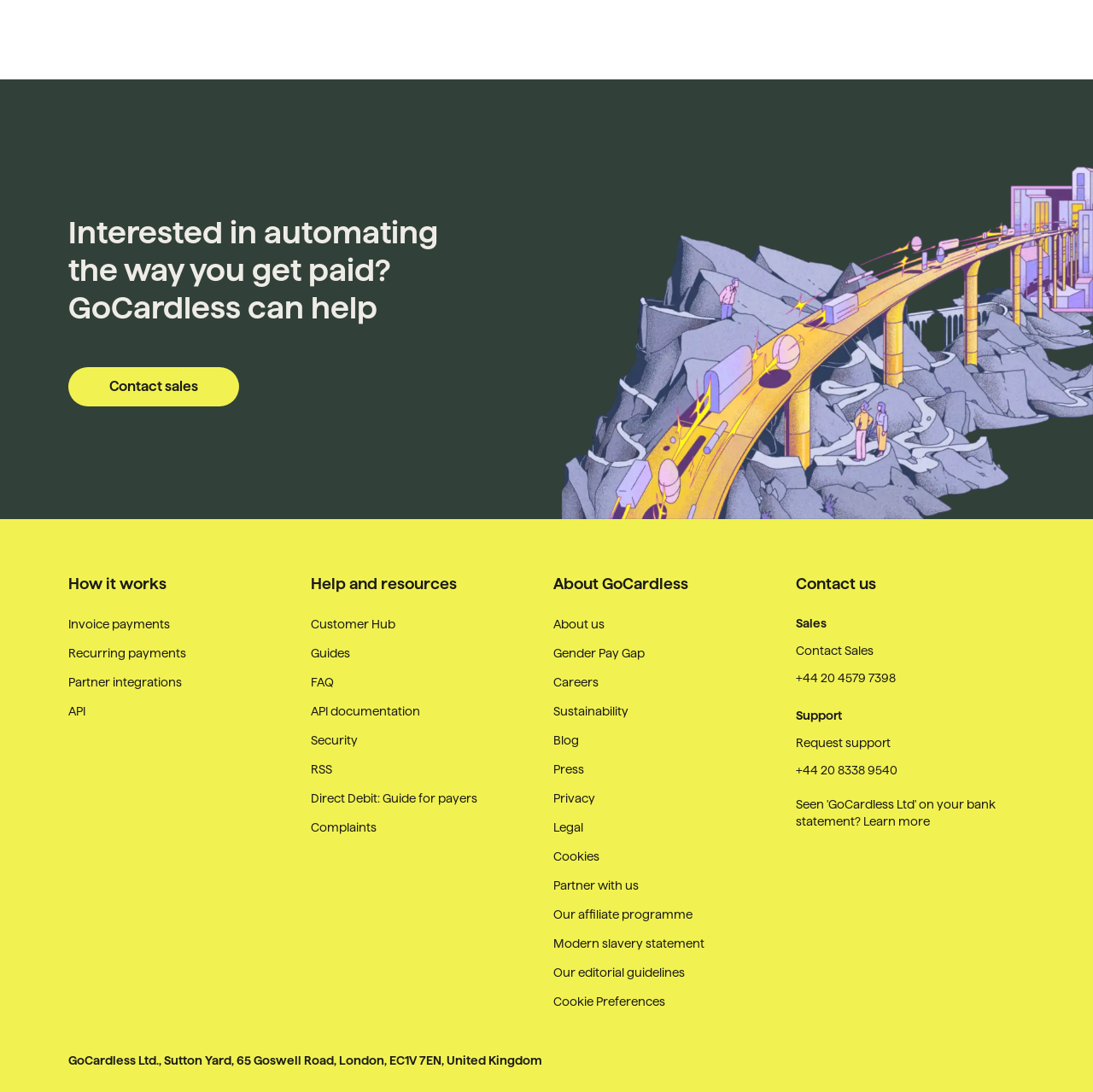Locate the bounding box coordinates of the clickable region to complete the following instruction: "Request support."

[0.728, 0.673, 0.815, 0.688]